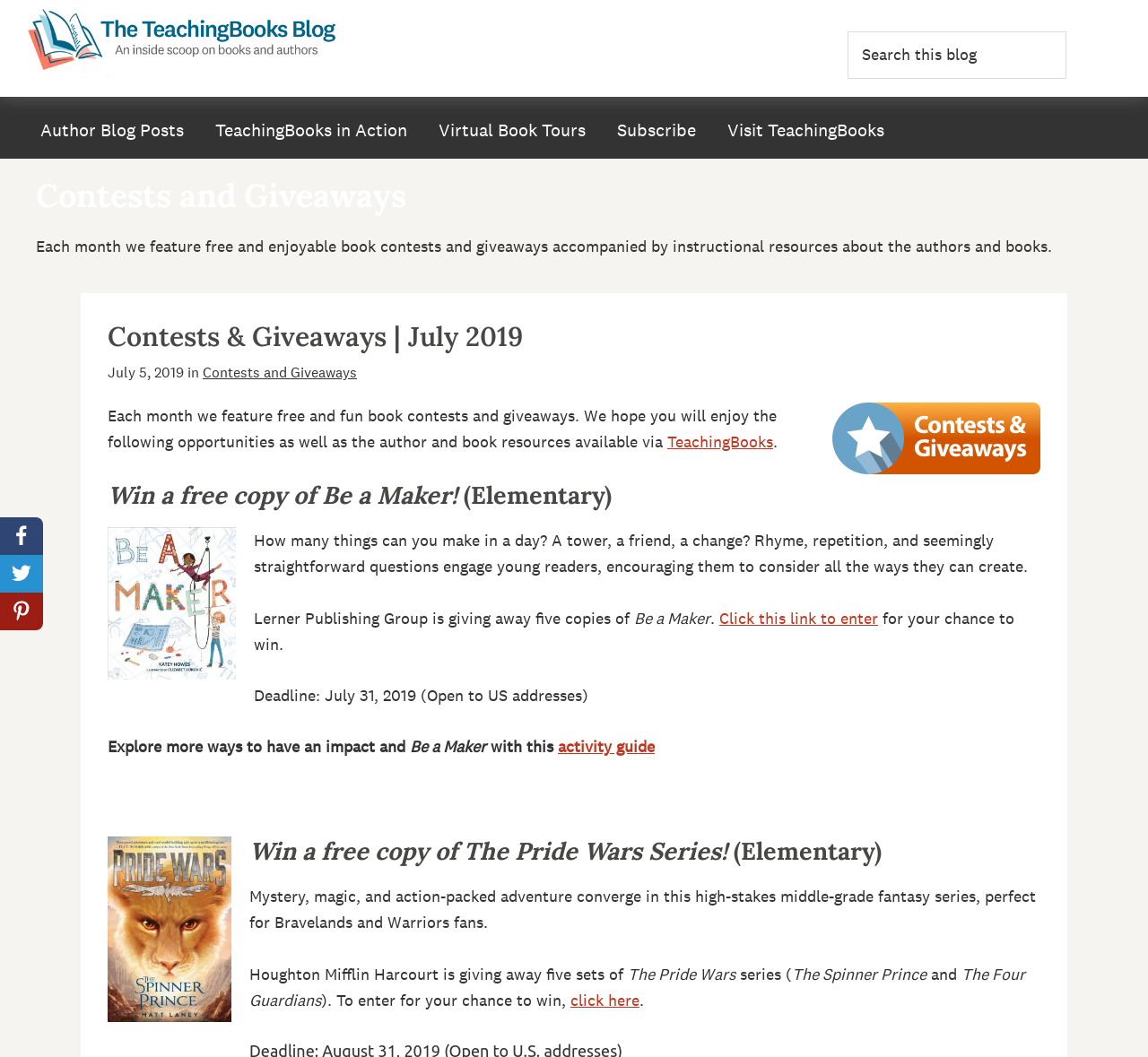Please locate the bounding box coordinates of the element that needs to be clicked to achieve the following instruction: "View 'What Size Are the Tesla Cybertruck Wheel Spacers?'". The coordinates should be four float numbers between 0 and 1, i.e., [left, top, right, bottom].

None